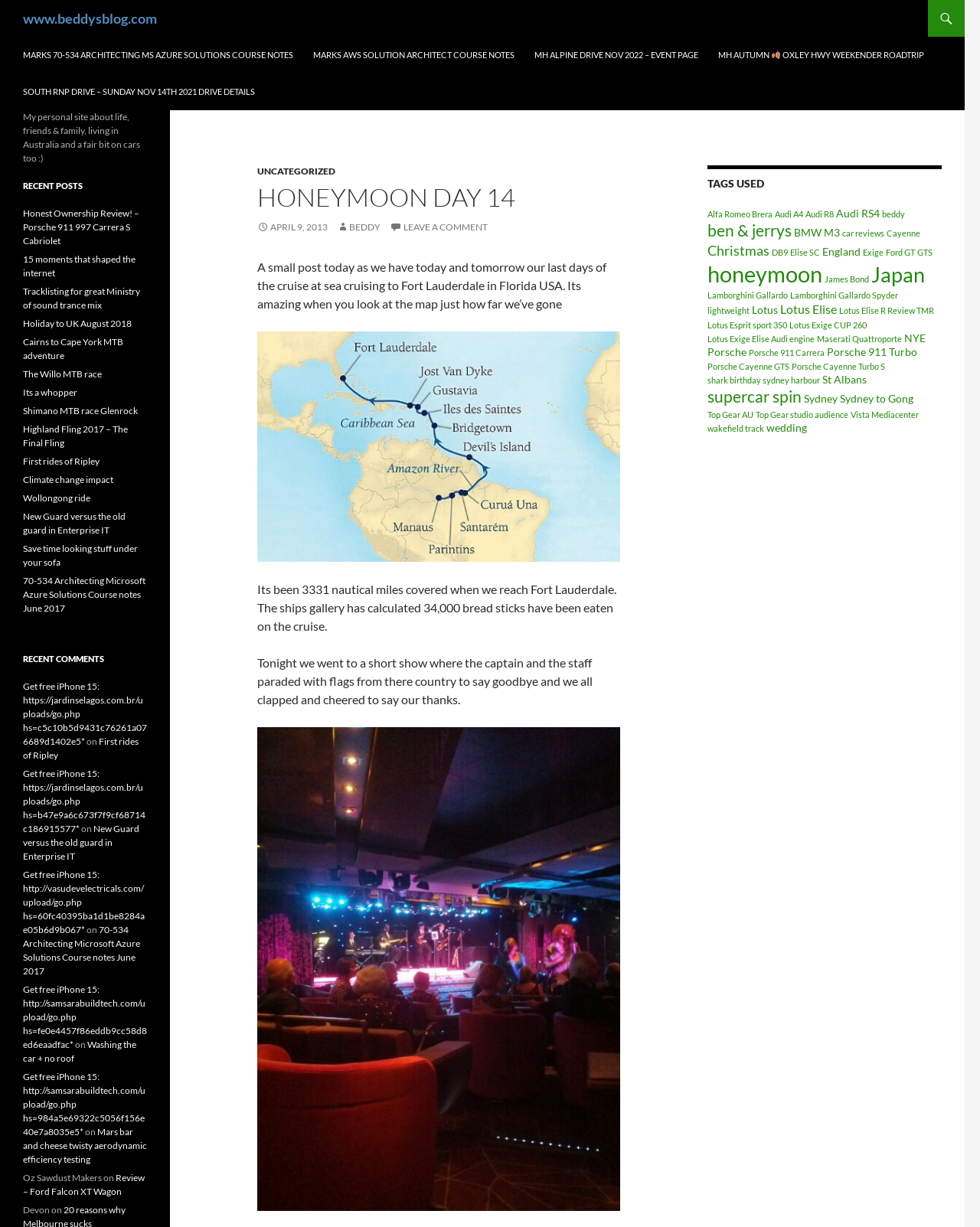Write an elaborate caption that captures the essence of the webpage.

This webpage is a personal blog, titled "Honeymoon day 14" and hosted on "www.beddysblog.com". At the top, there is a heading with the blog's title and a link to the blog's homepage. Below that, there is a "SKIP TO CONTENT" link.

The main content of the page is divided into two sections. On the left, there is a list of links to various posts, including "MARKS 70-534 ARCHITECTING MS AZURE SOLUTIONS COURSE NOTES", "MARKS AWS SOLUTION ARCHITECT COURSE NOTES", and several travel-related posts. Each link has a brief description or title.

On the right, there is a blog post titled "HONEYMOON DAY 14". The post describes the author's experience on a cruise, including the distance traveled and some events that took place on the ship. The post includes several images and links to other related posts. Below the post, there are links to other recent posts, including "Honest Ownership Review! – Porsche 911 997 Carrera S Cabriolet" and "Holiday to UK August 2018".

At the bottom of the page, there is a section titled "TAGS USED", which lists various tags or categories used on the blog, including car models, travel destinations, and events. Each tag has a link to a page with related posts.

Throughout the page, there are several images, including a small icon of a leaf () and a few images embedded in the blog post. The overall layout is organized, with clear headings and concise text.